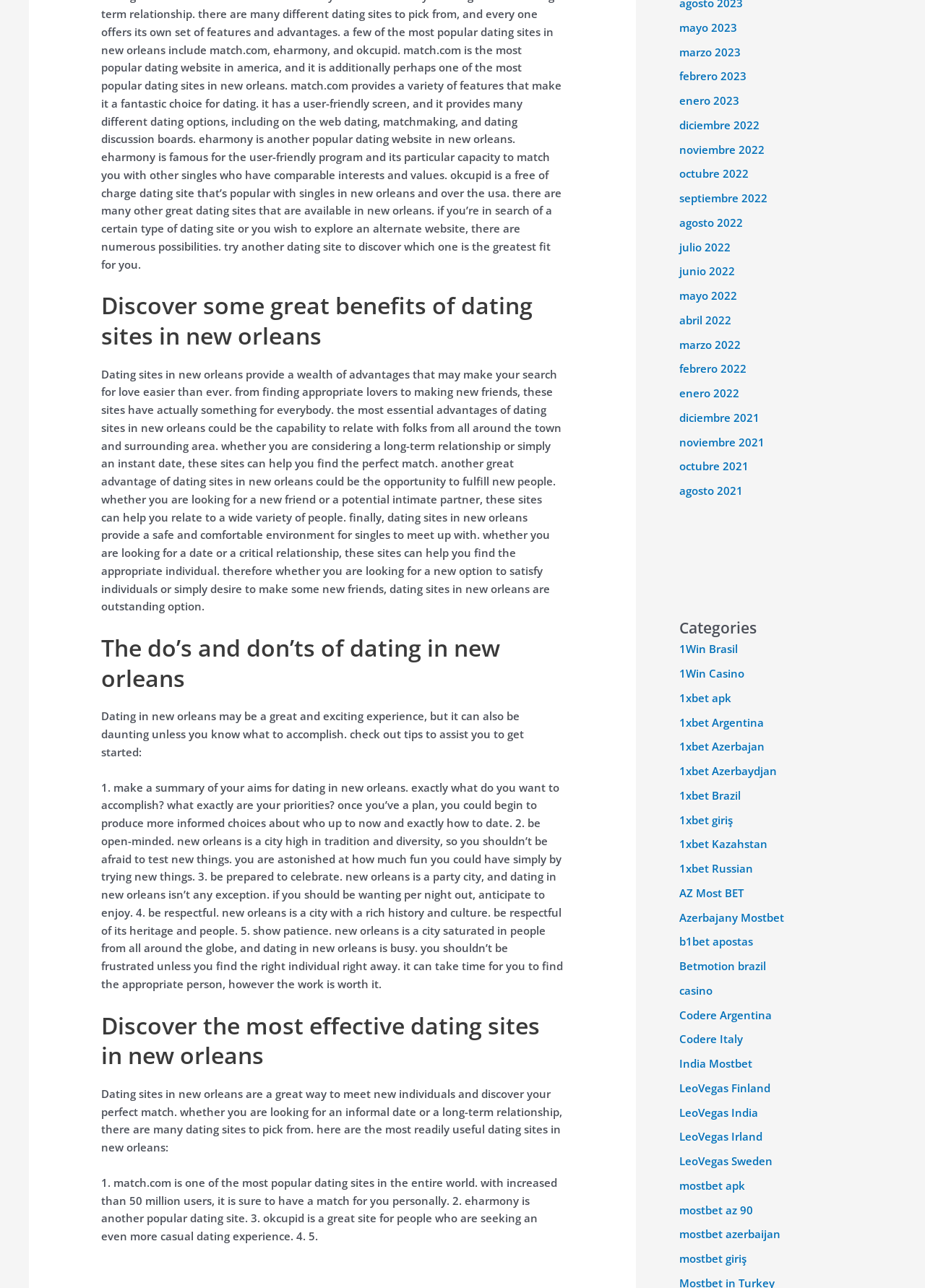Please identify the bounding box coordinates of the area that needs to be clicked to fulfill the following instruction: "Visit '1Win Brasil'."

[0.734, 0.498, 0.798, 0.509]